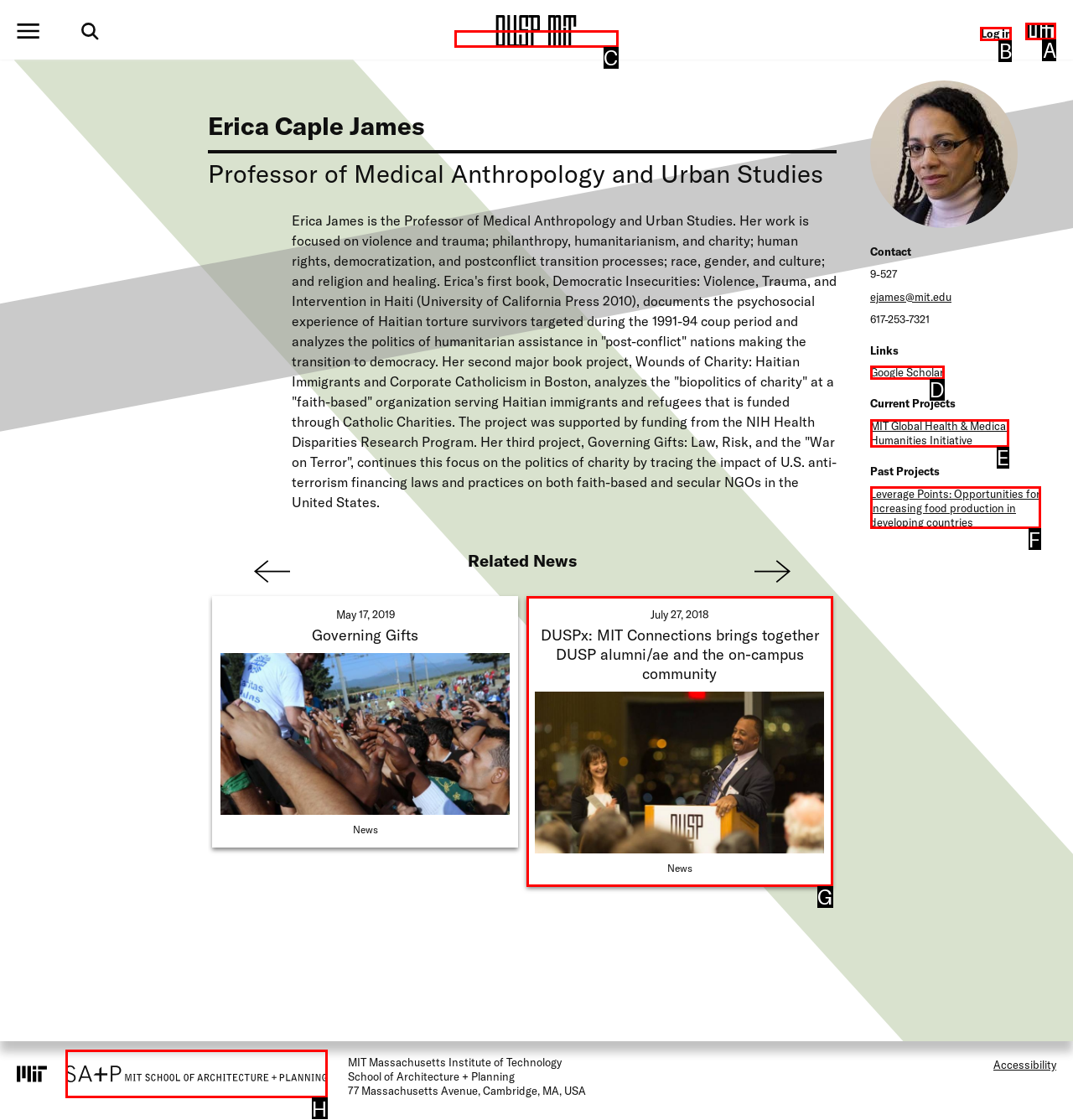Determine the right option to click to perform this task: Visit Edgerton Center
Answer with the correct letter from the given choices directly.

C